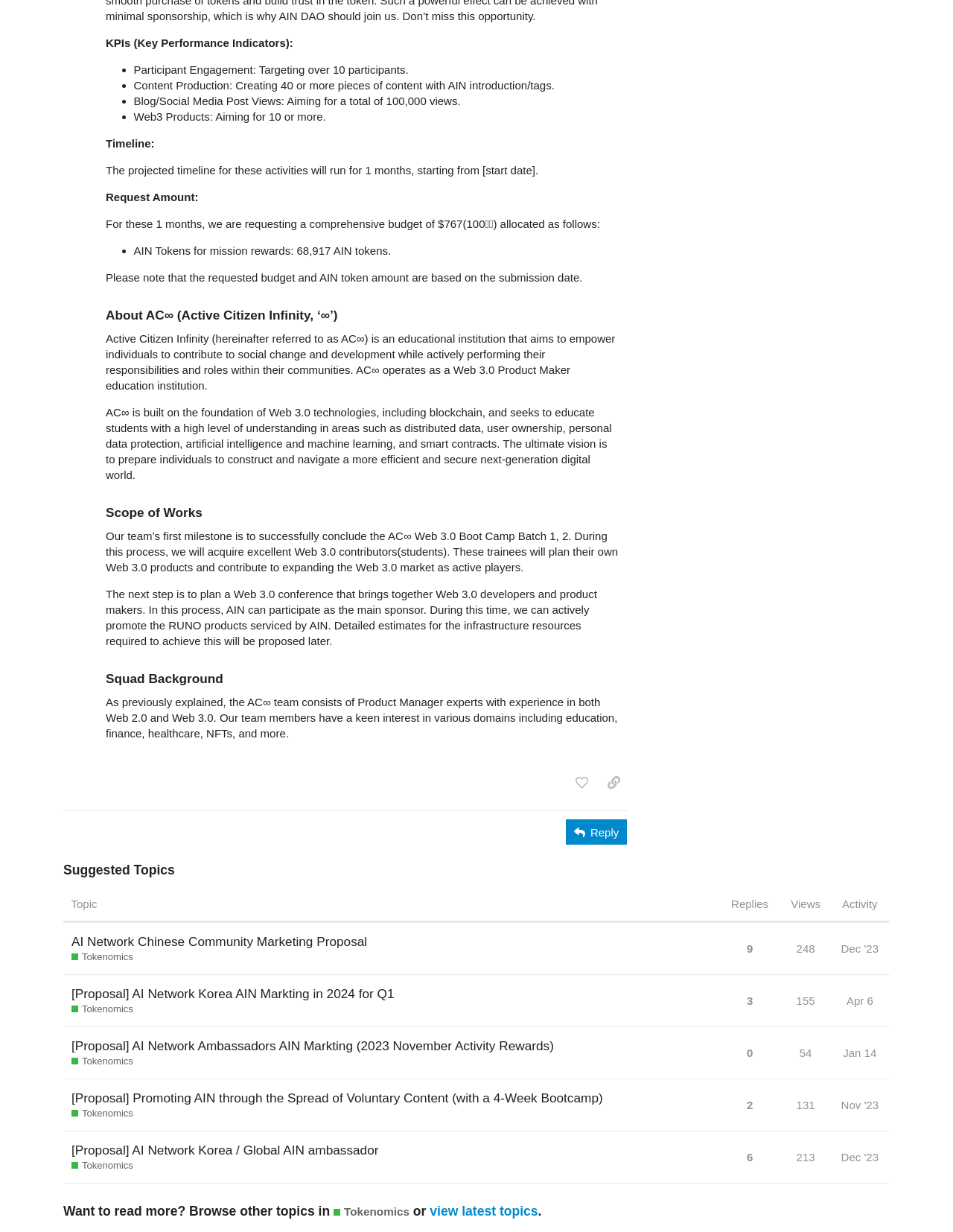Locate the UI element described by Reply and provide its bounding box coordinates. Use the format (top-left x, top-left y, bottom-right x, bottom-right y) with all values as floating point numbers between 0 and 1.

[0.594, 0.665, 0.658, 0.686]